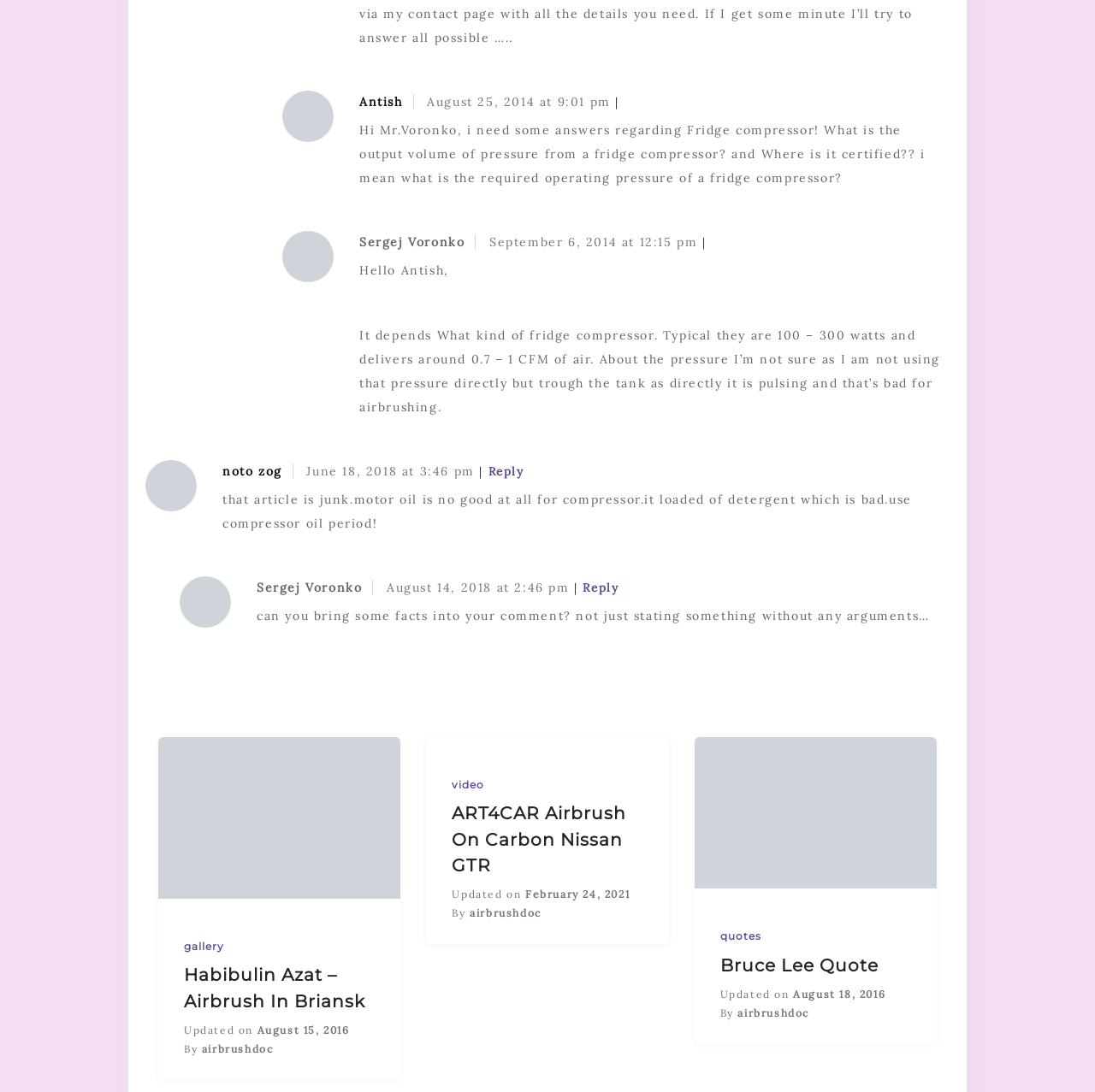What is the name of the author of the article 'Habibulin Azat – Airbrush In Briansk'?
Use the image to answer the question with a single word or phrase.

airbrushdoc